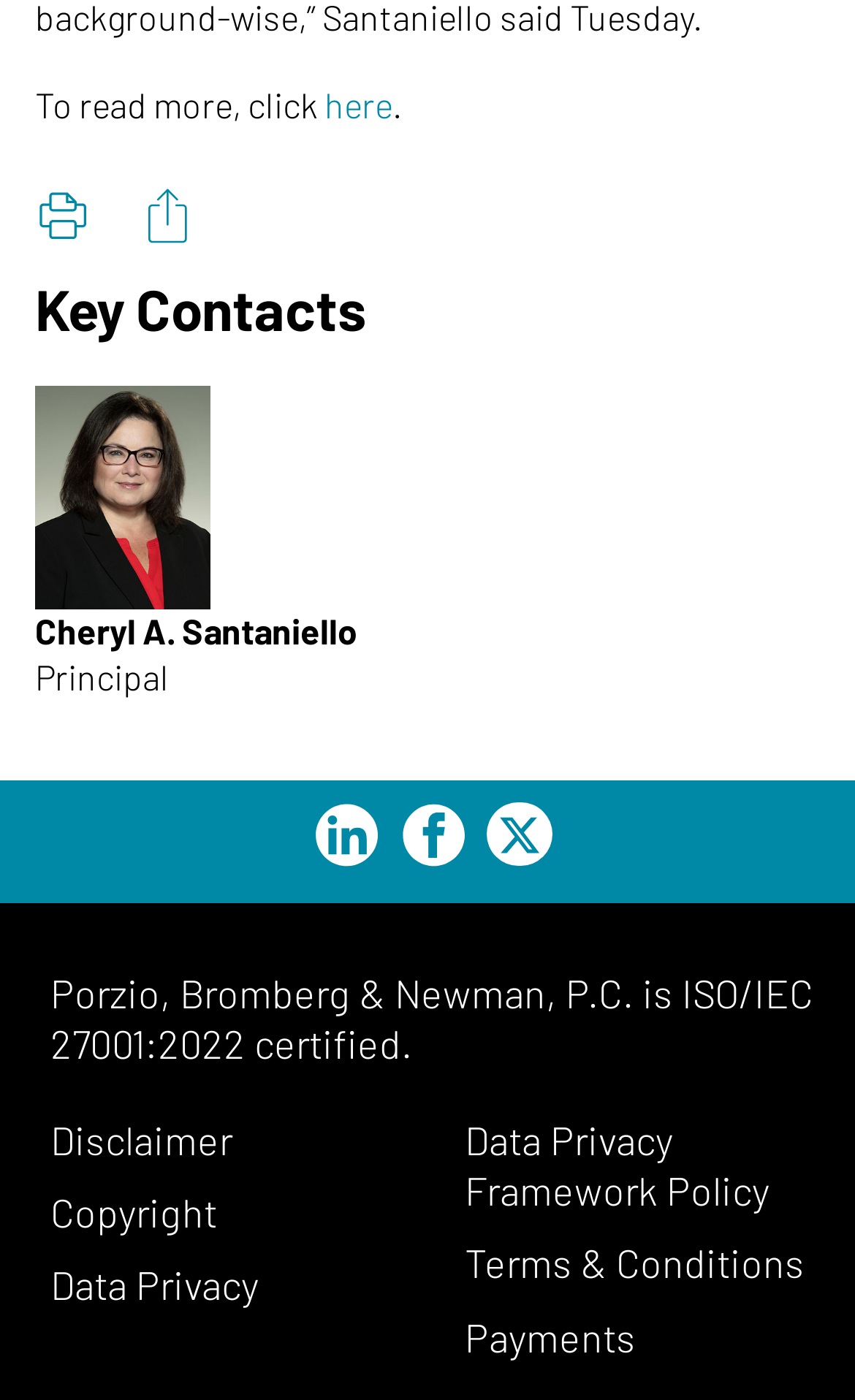Determine the bounding box coordinates of the target area to click to execute the following instruction: "Click to read more."

[0.041, 0.06, 0.459, 0.09]